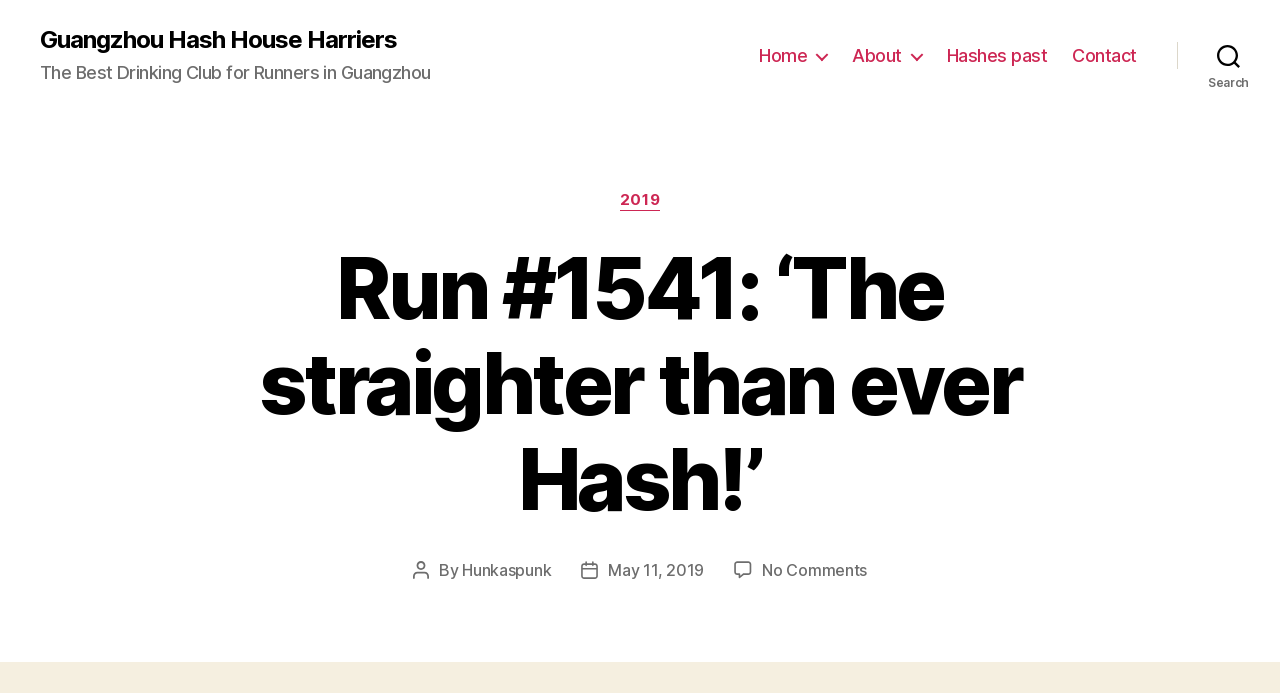Determine the bounding box coordinates of the element that should be clicked to execute the following command: "Search for something".

[0.92, 0.048, 1.0, 0.112]